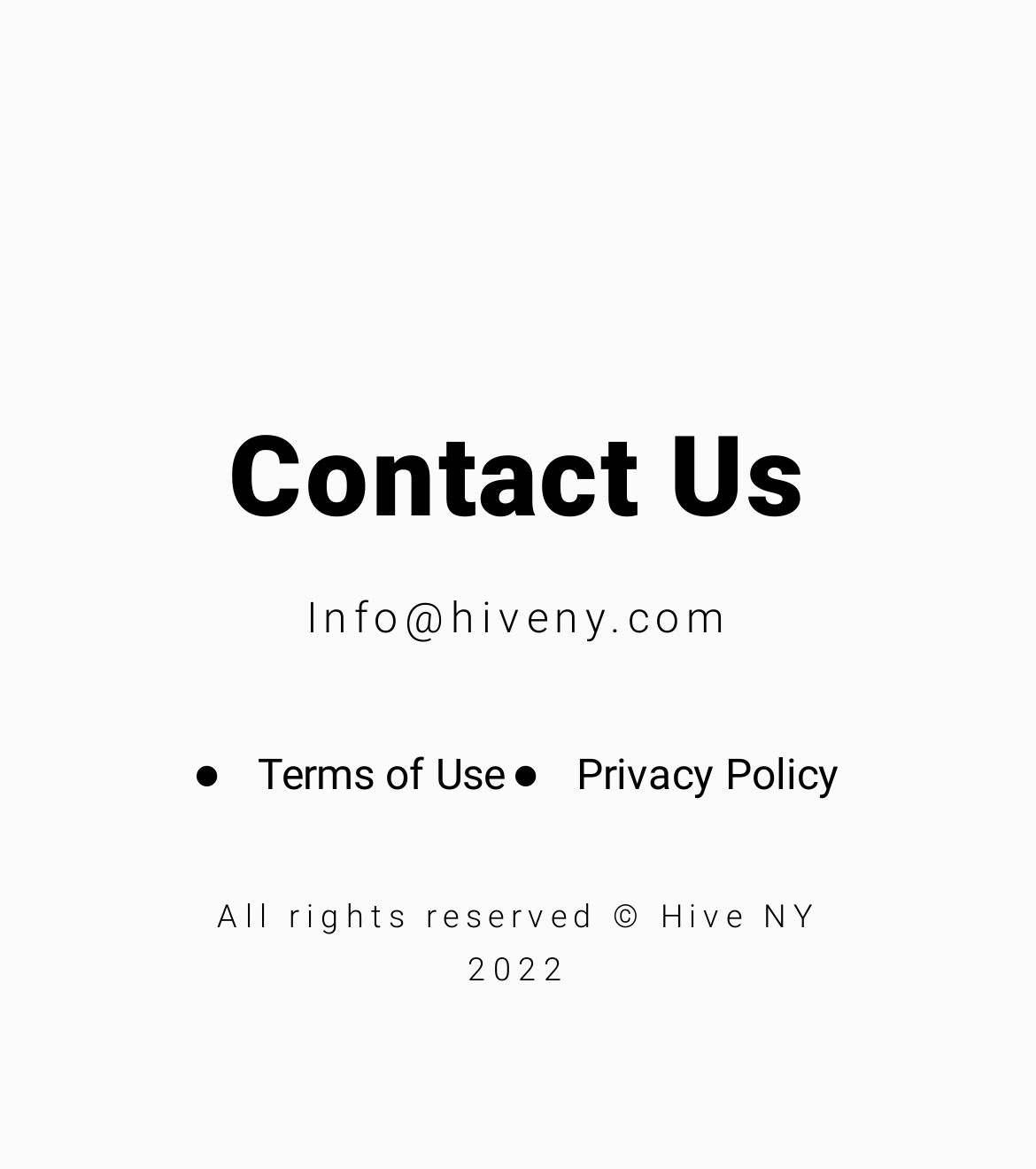Given the element description: "Terms of Use", predict the bounding box coordinates of the UI element it refers to, using four float numbers between 0 and 1, i.e., [left, top, right, bottom].

[0.19, 0.637, 0.487, 0.692]